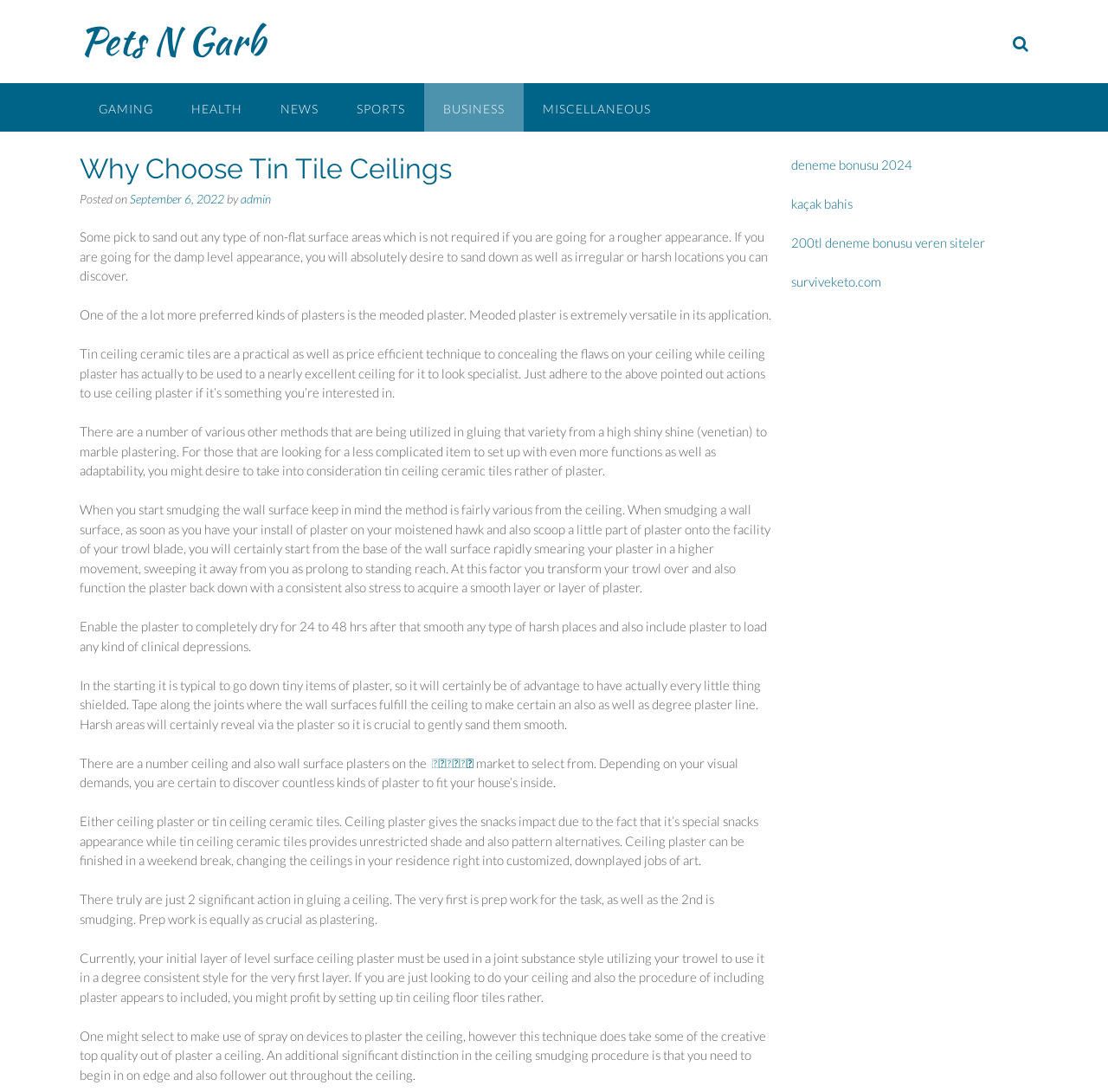Determine the bounding box coordinates for the area that needs to be clicked to fulfill this task: "Click on September 6, 2022". The coordinates must be given as four float numbers between 0 and 1, i.e., [left, top, right, bottom].

[0.117, 0.175, 0.202, 0.188]